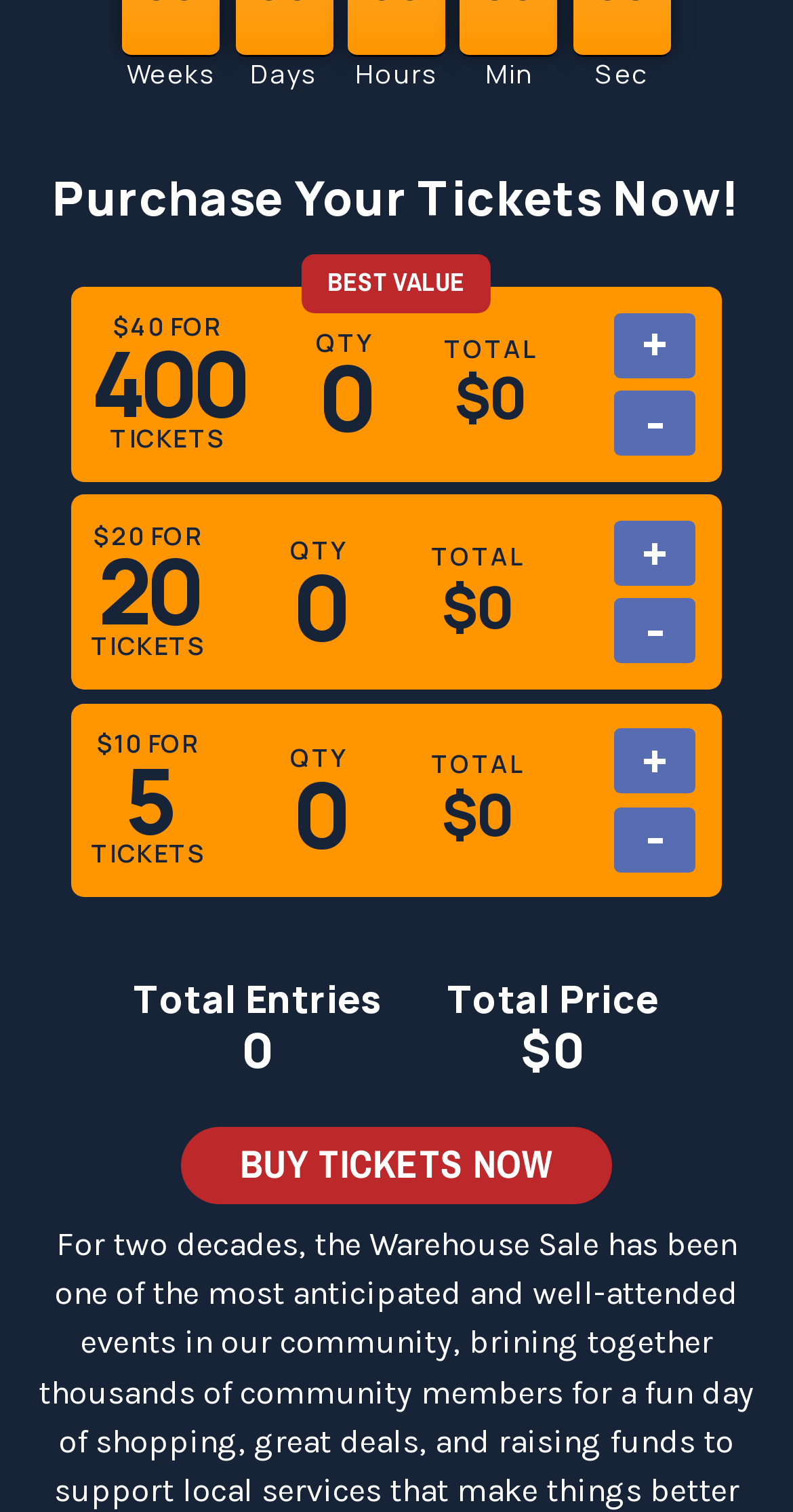Carefully examine the image and provide an in-depth answer to the question: What is the call-to-action button to purchase tickets?

The webpage displays a prominent 'BUY TICKETS NOW' button which is the call-to-action to purchase tickets.